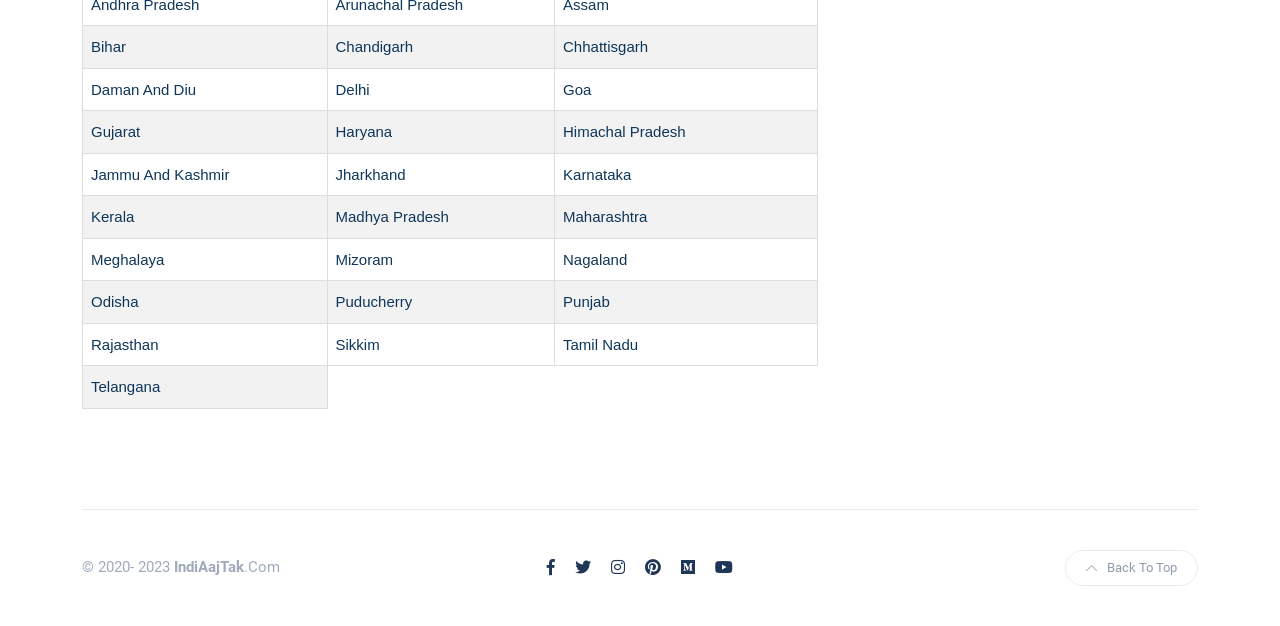Determine the bounding box coordinates of the clickable element to achieve the following action: 'Click on Bihar'. Provide the coordinates as four float values between 0 and 1, formatted as [left, top, right, bottom].

[0.071, 0.061, 0.098, 0.088]